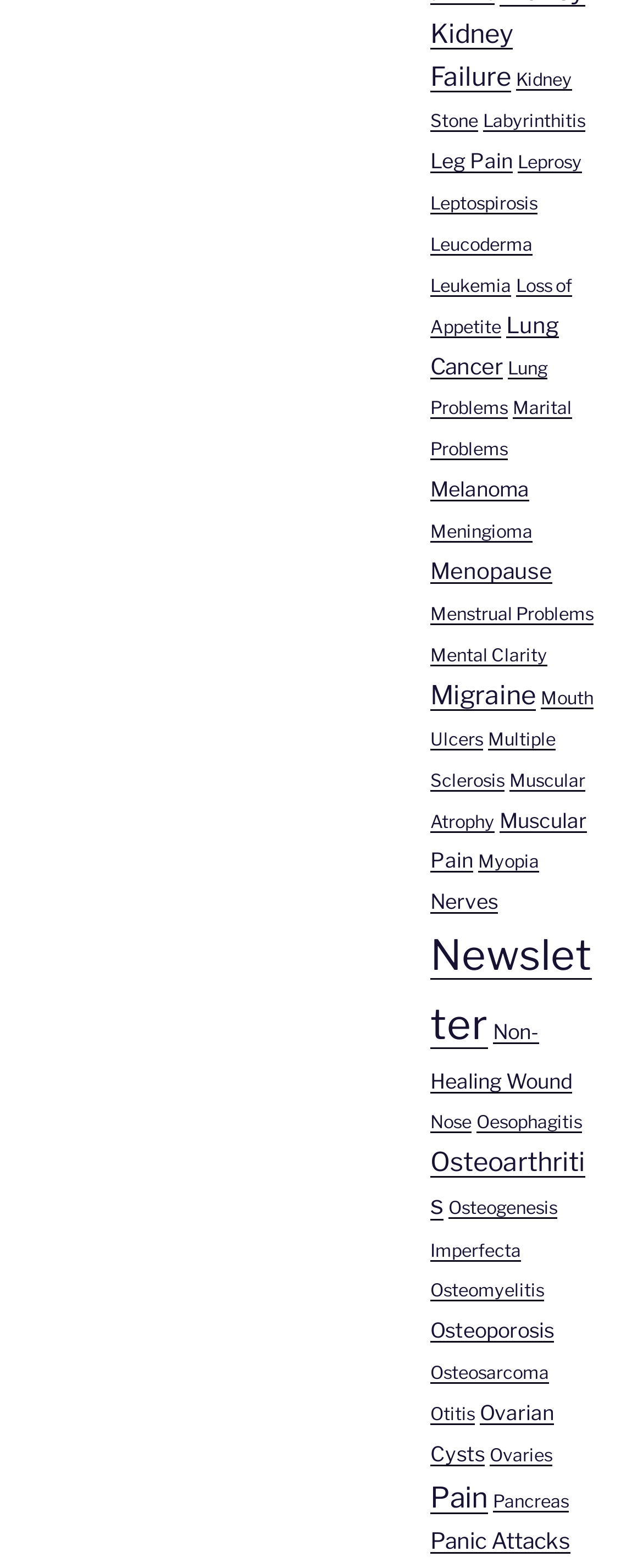Please identify the bounding box coordinates of the clickable area that will fulfill the following instruction: "Read about Pain". The coordinates should be in the format of four float numbers between 0 and 1, i.e., [left, top, right, bottom].

[0.669, 0.943, 0.759, 0.966]